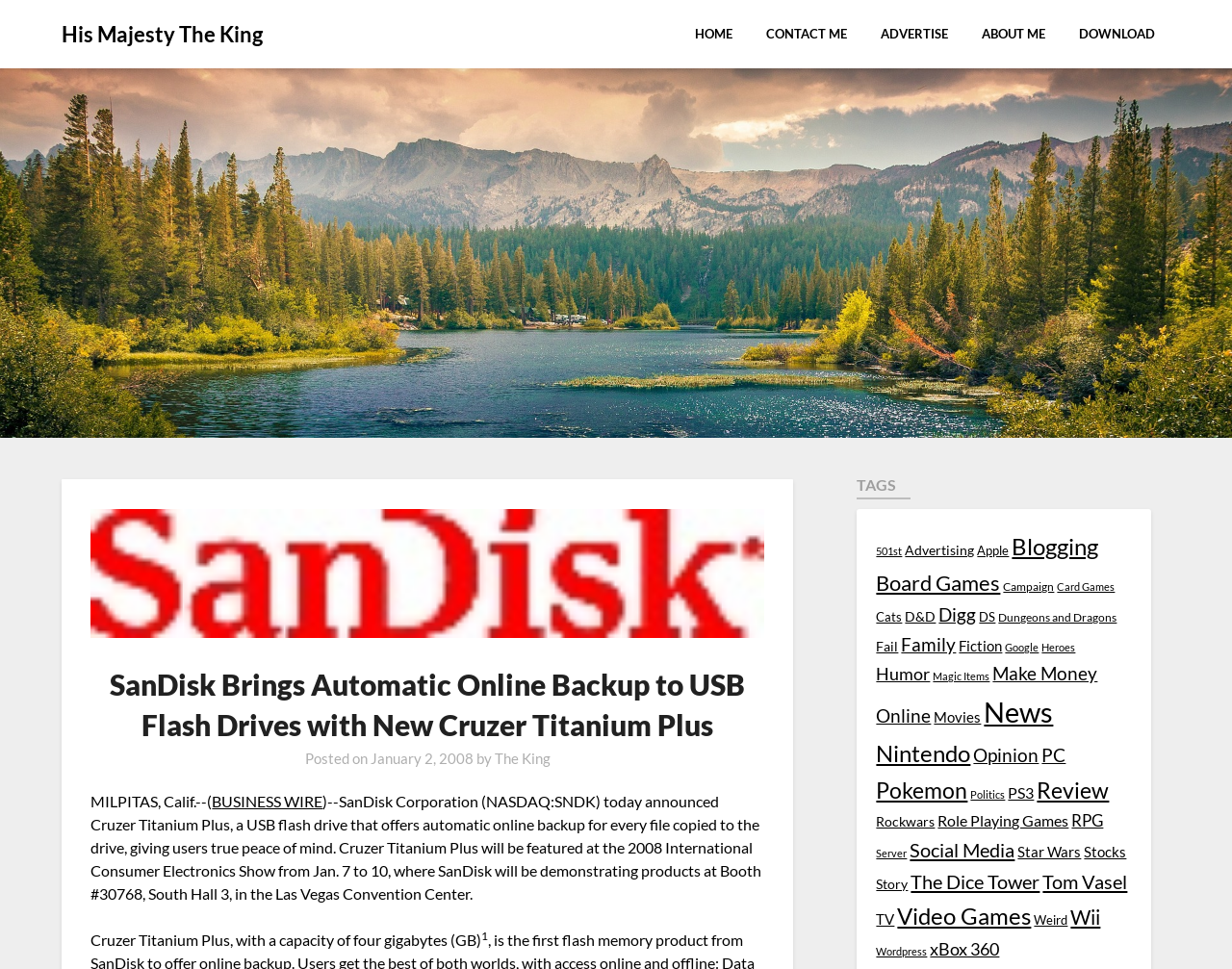How many items are in the 'News' category? Based on the image, give a response in one word or a short phrase.

261 items